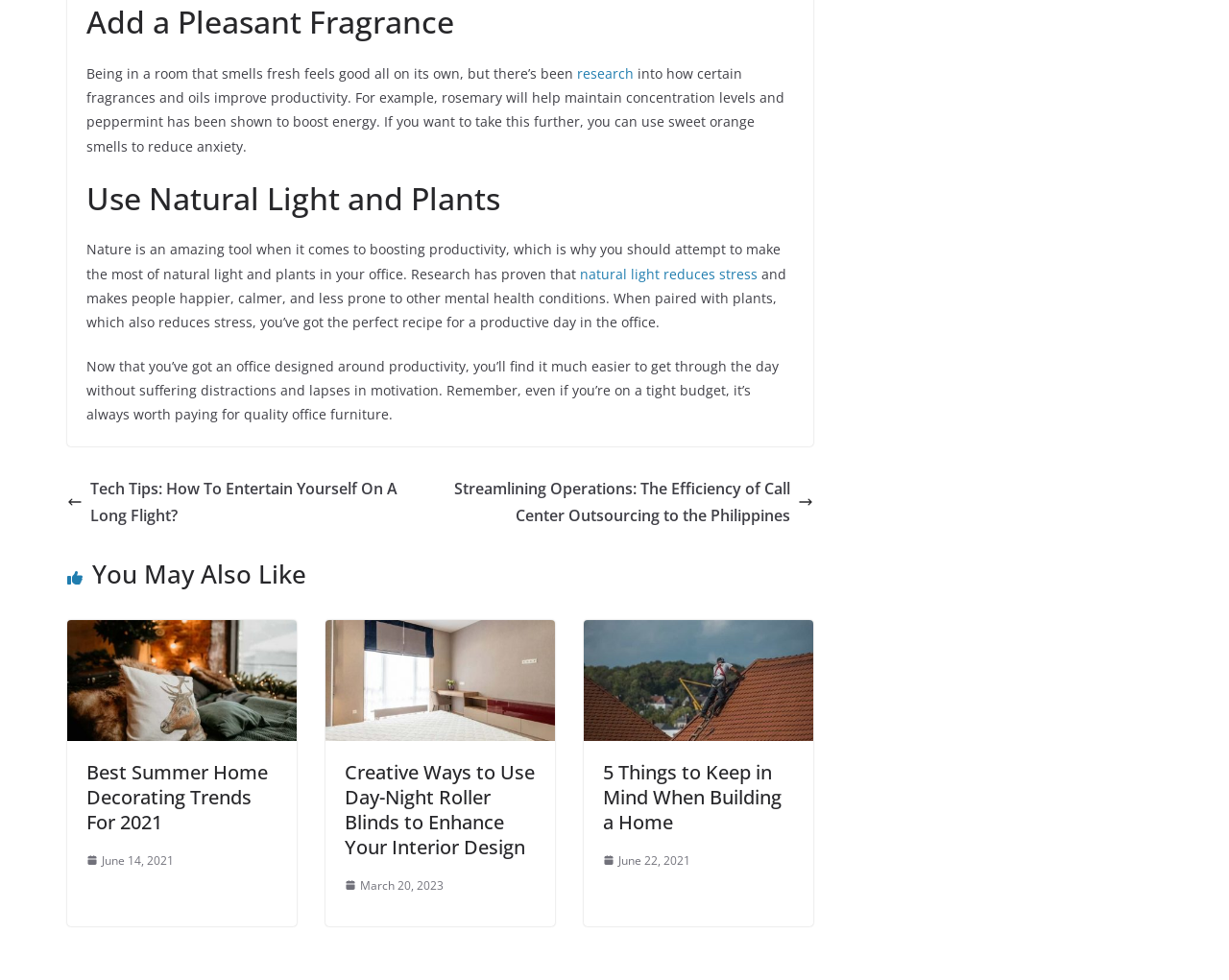Locate and provide the bounding box coordinates for the HTML element that matches this description: "natural light reduces stress".

[0.472, 0.27, 0.616, 0.288]